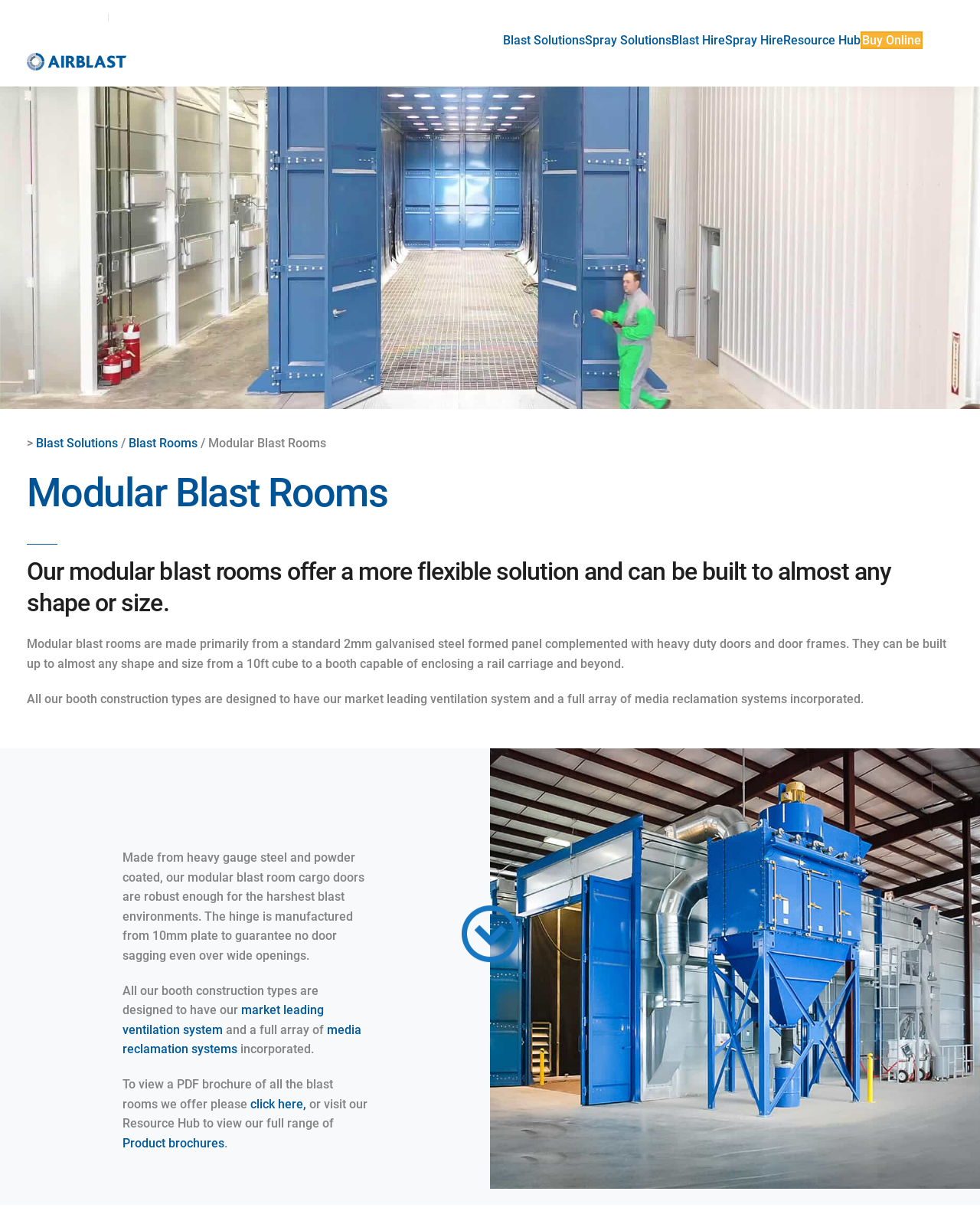What is the purpose of the hinge on the modular blast room cargo doors?
Please utilize the information in the image to give a detailed response to the question.

The purpose of the hinge on the modular blast room cargo doors is mentioned in the paragraph that describes the features of the modular blast rooms, which states that the hinge is 'manufactured from 10mm plate to guarantee no door sagging even over wide openings'.